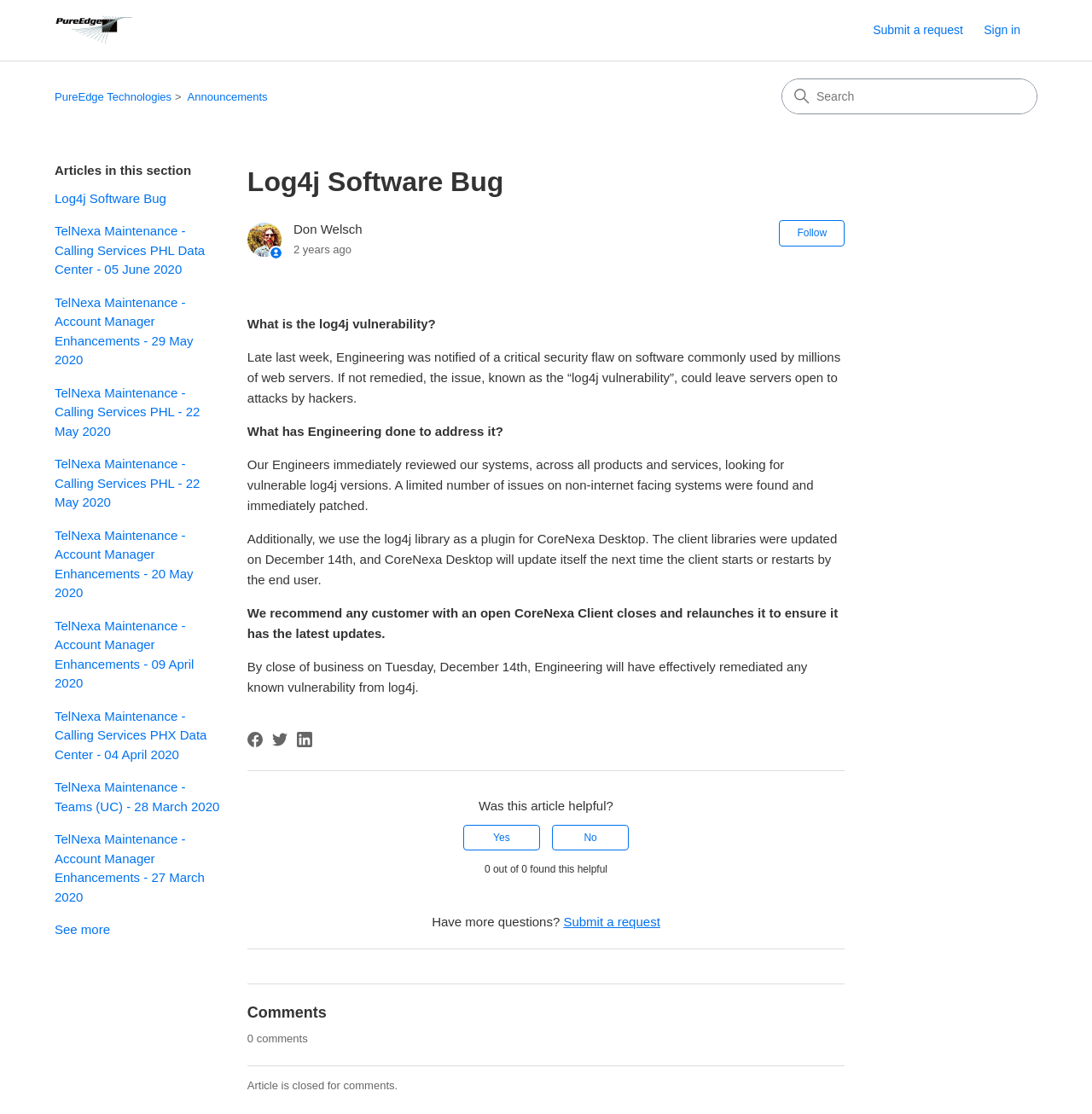Please predict the bounding box coordinates of the element's region where a click is necessary to complete the following instruction: "Follow the article". The coordinates should be represented by four float numbers between 0 and 1, i.e., [left, top, right, bottom].

[0.714, 0.198, 0.774, 0.221]